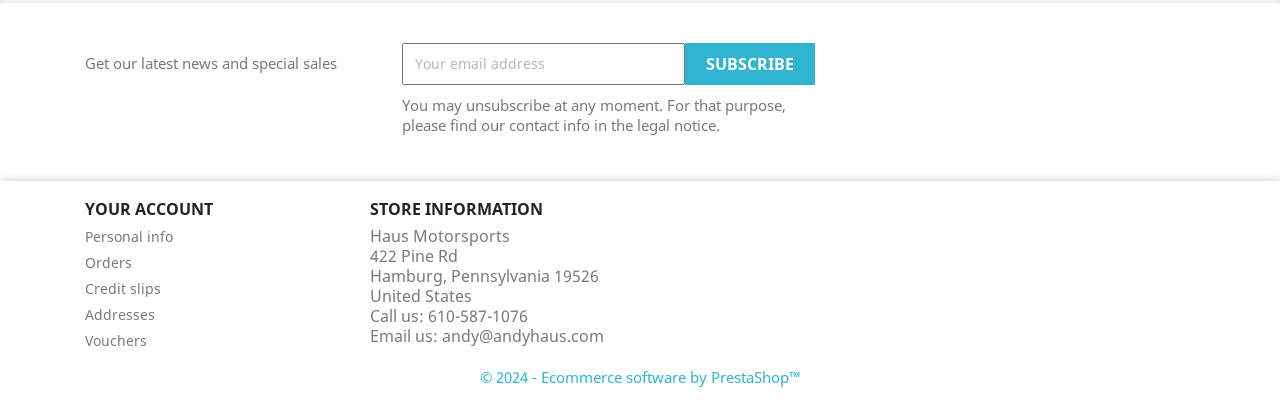Please provide a brief answer to the question using only one word or phrase: 
What is the email address to contact the store?

andy@andyhaus.com